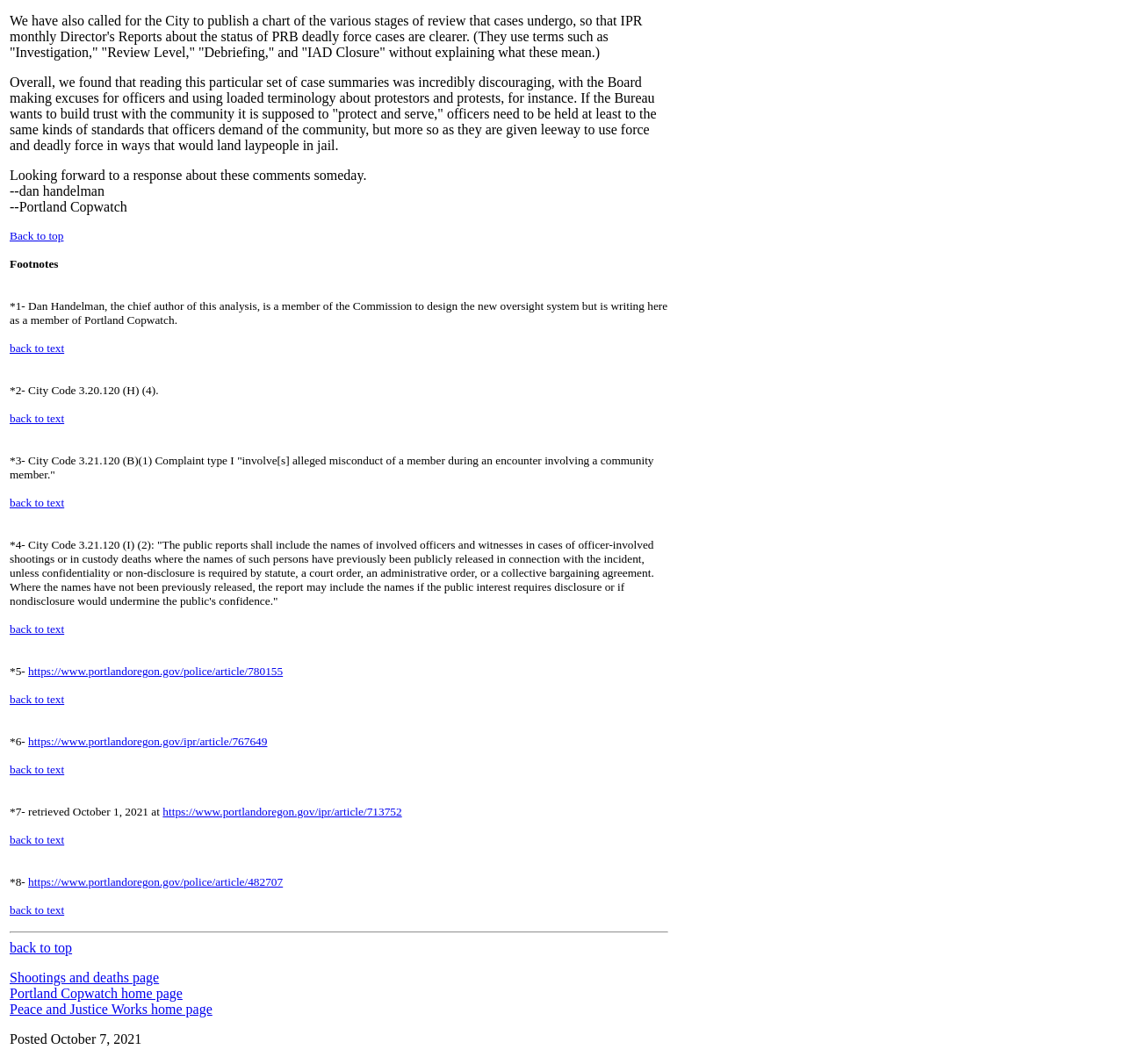Please reply with a single word or brief phrase to the question: 
What is the date when the article was posted?

October 7, 2021